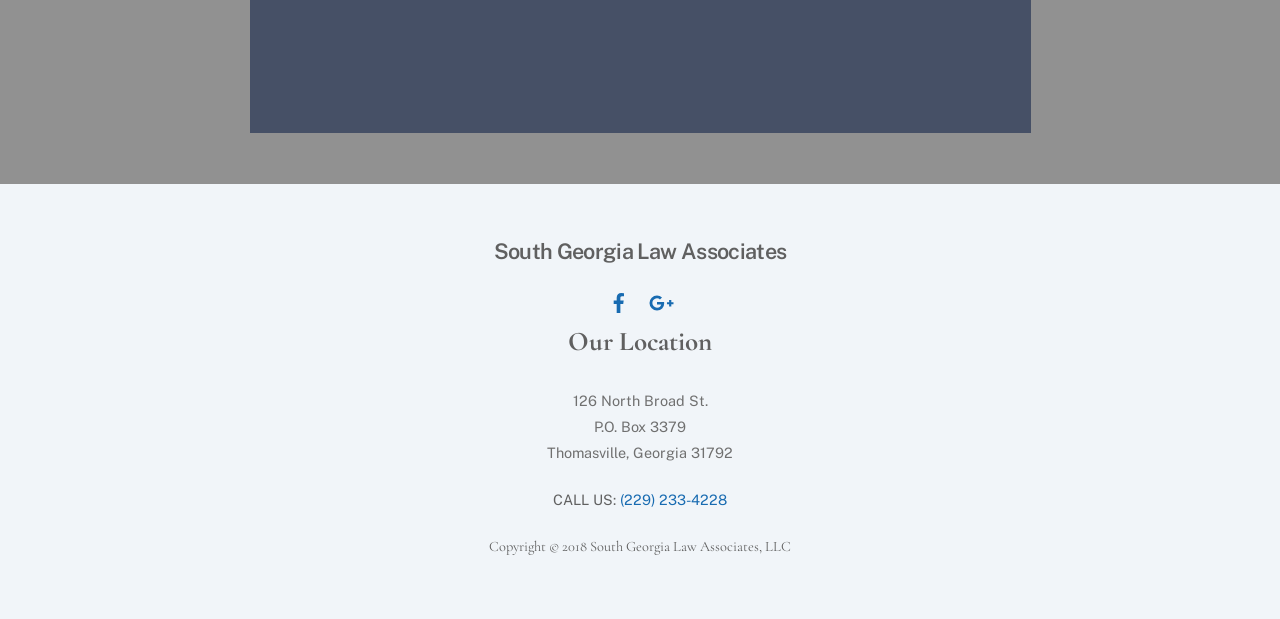Respond to the following question using a concise word or phrase: 
What is the name of the law associates?

South Georgia Law Associates